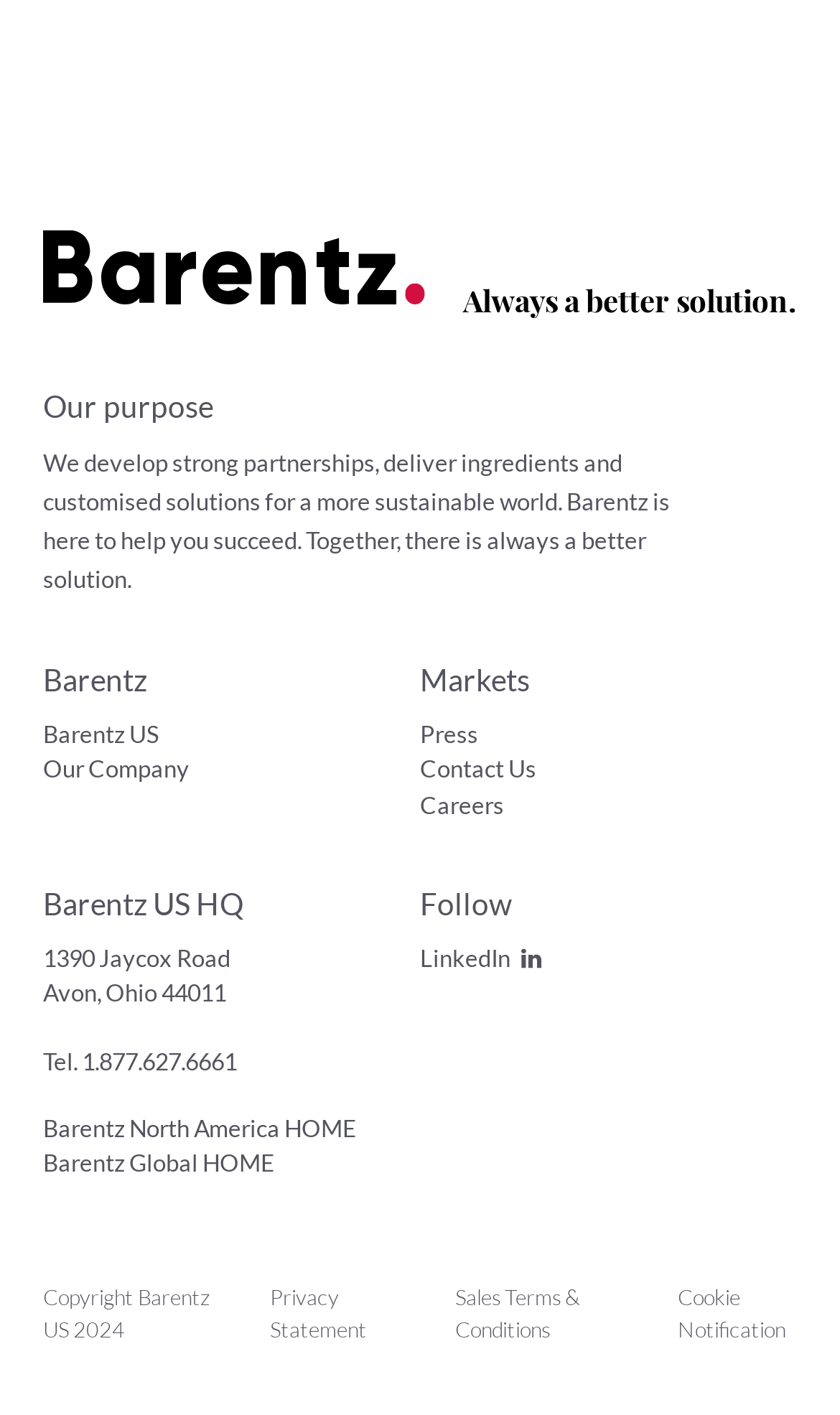Please determine the bounding box coordinates of the element to click in order to execute the following instruction: "Follow on LinkedIn". The coordinates should be four float numbers between 0 and 1, specified as [left, top, right, bottom].

[0.5, 0.665, 0.949, 0.69]